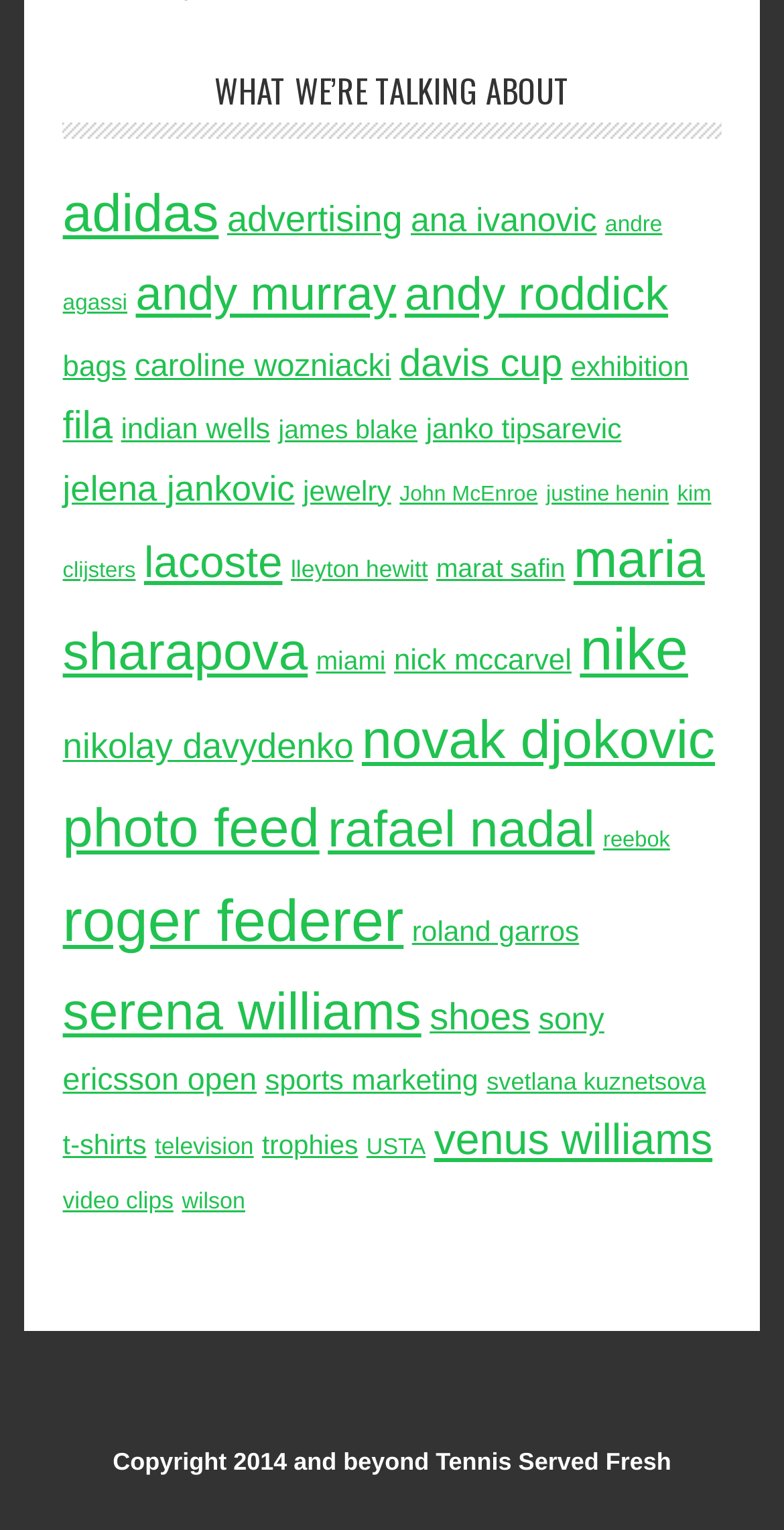Please specify the bounding box coordinates of the clickable region to carry out the following instruction: "Check out serena williams". The coordinates should be four float numbers between 0 and 1, in the format [left, top, right, bottom].

[0.08, 0.642, 0.537, 0.681]